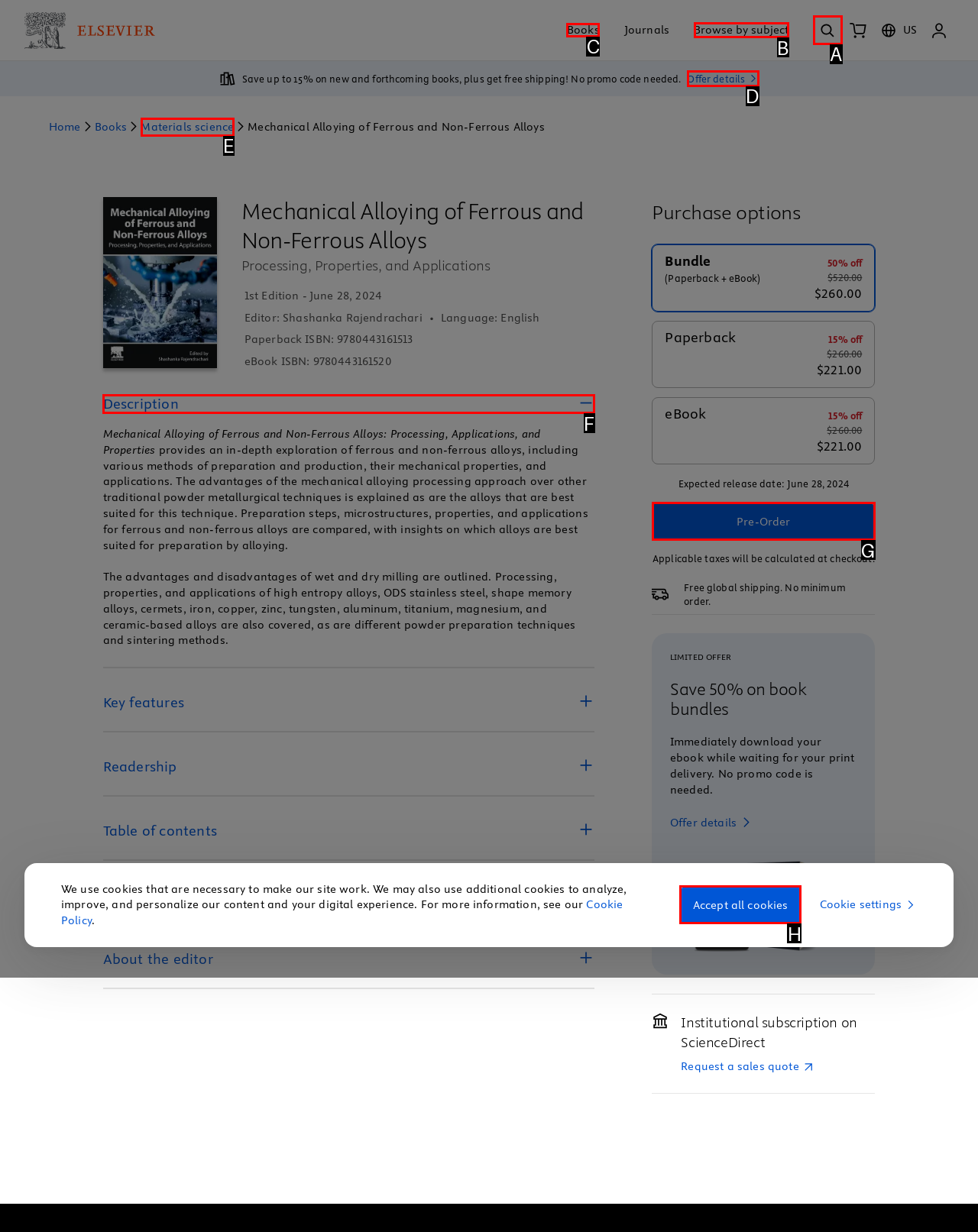Choose the letter of the element that should be clicked to complete the task: View book description
Answer with the letter from the possible choices.

F